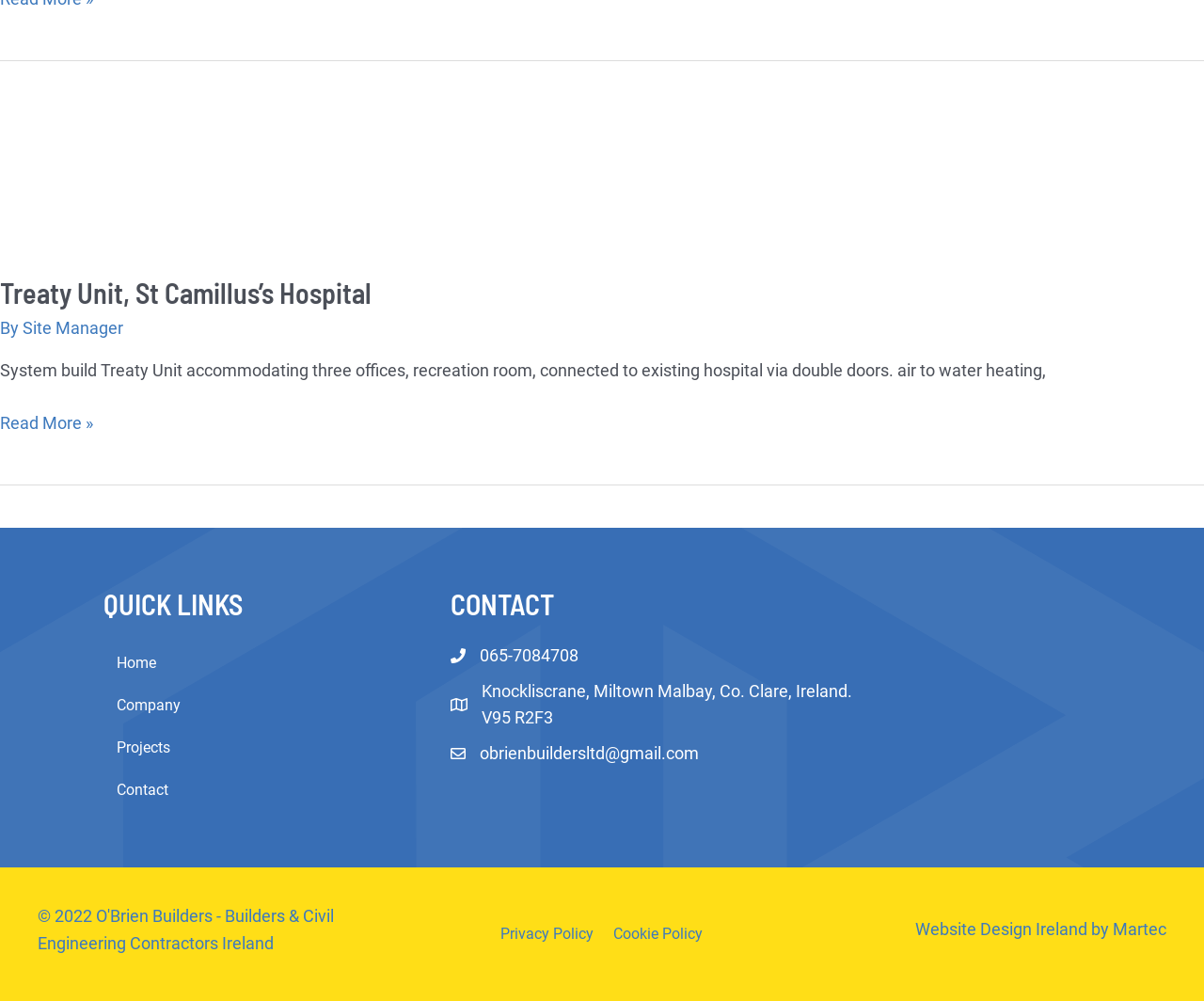Predict the bounding box of the UI element that fits this description: "Website Design Ireland".

[0.76, 0.919, 0.903, 0.938]